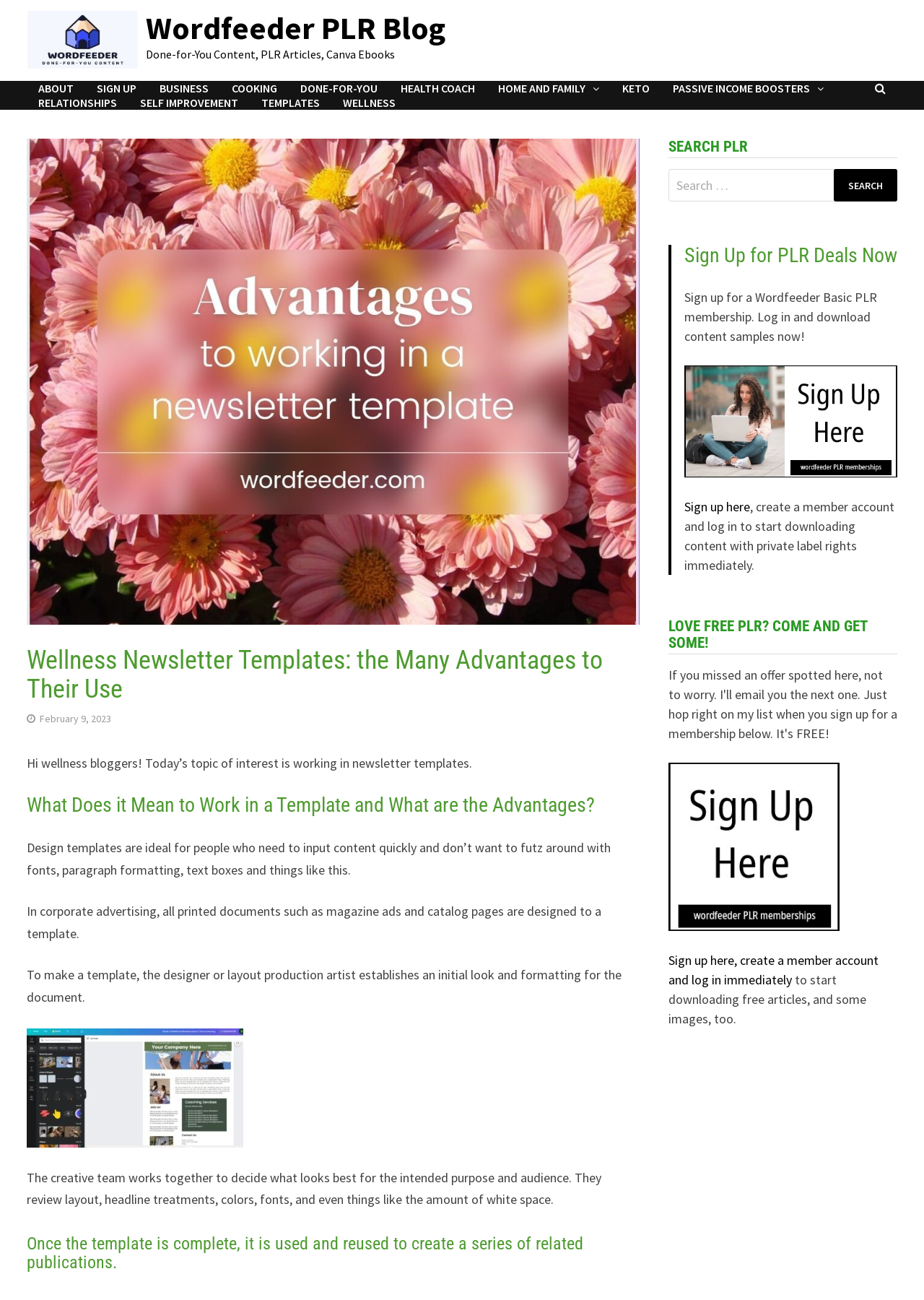Respond with a single word or short phrase to the following question: 
What is the benefit of using a template in corporate advertising?

Consistency